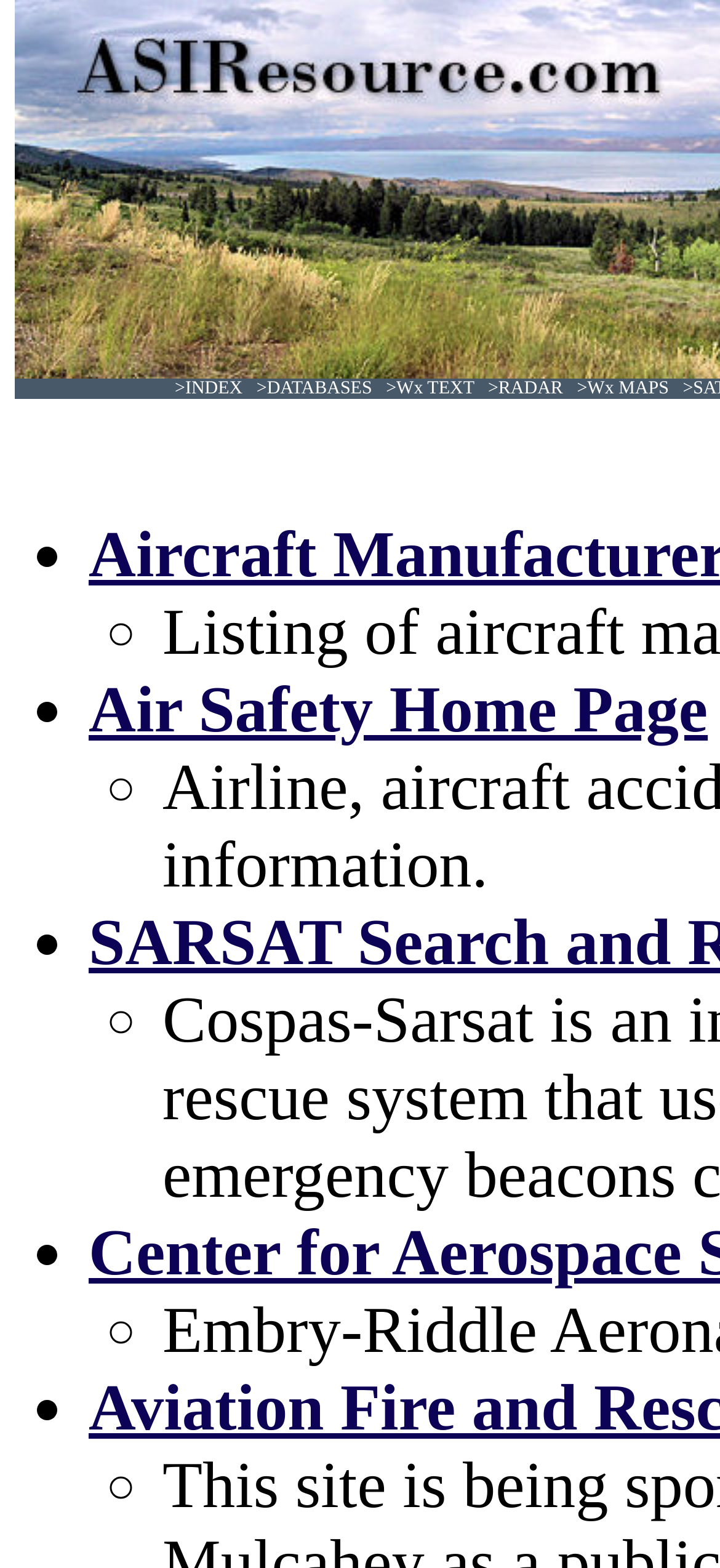Please answer the following question using a single word or phrase: 
How many list markers are there?

8